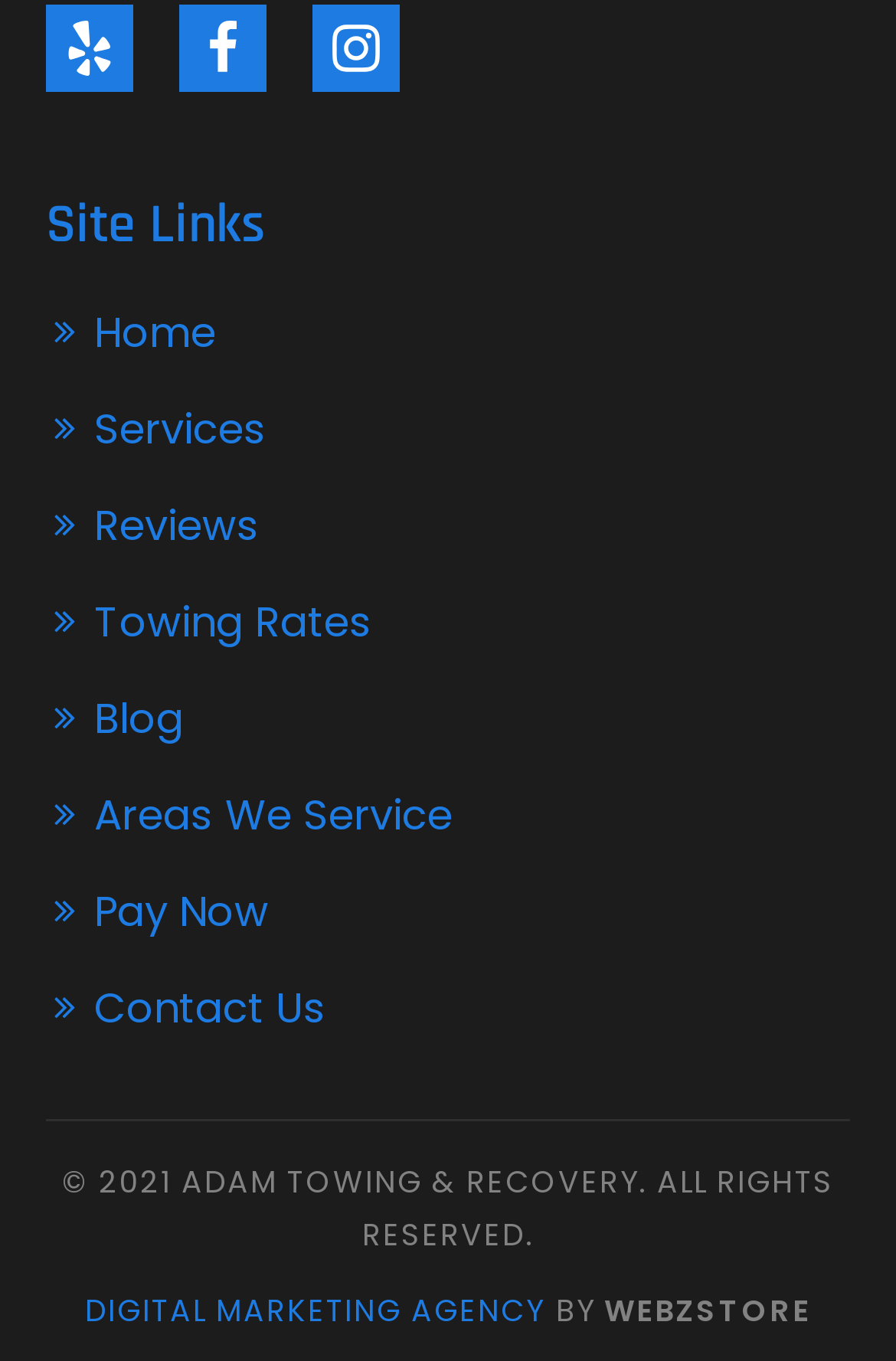Please respond to the question using a single word or phrase:
How many site links are there?

8